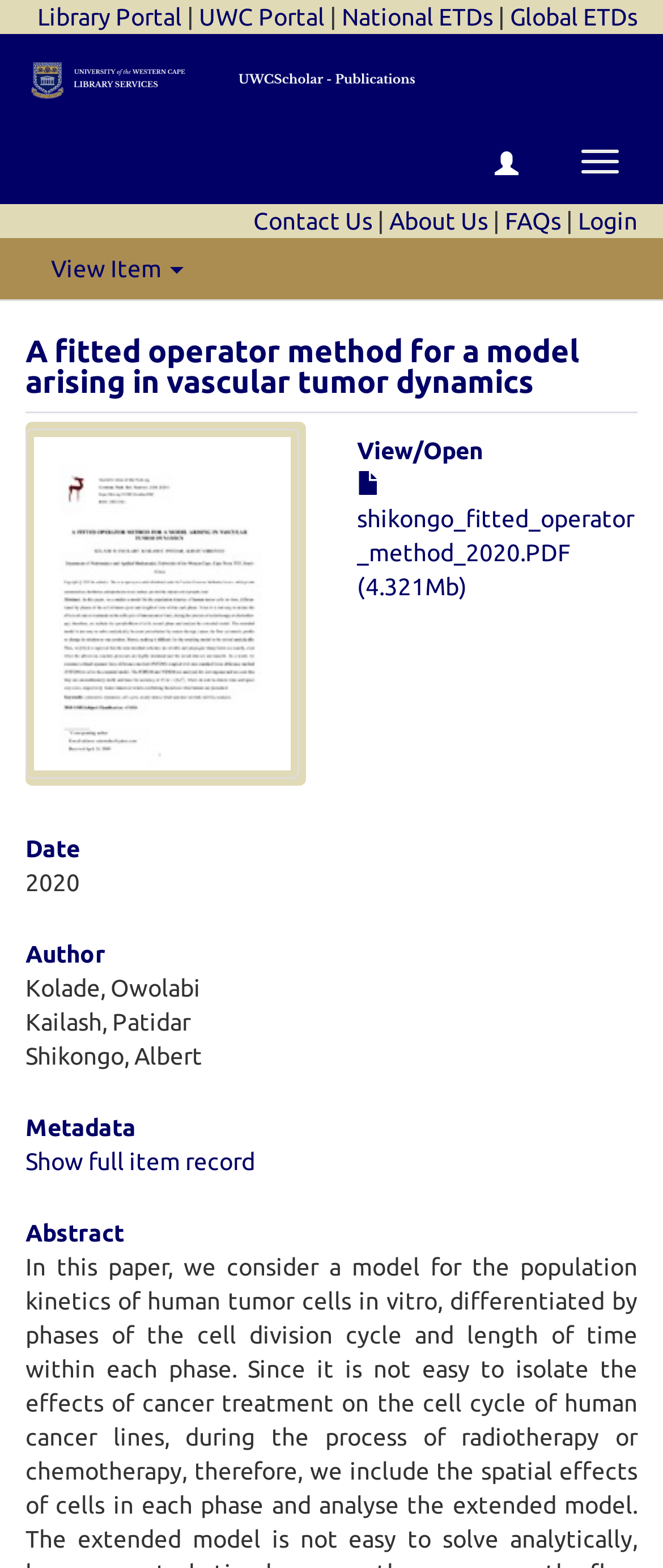Highlight the bounding box coordinates of the region I should click on to meet the following instruction: "Show full item record".

[0.038, 0.732, 0.385, 0.75]